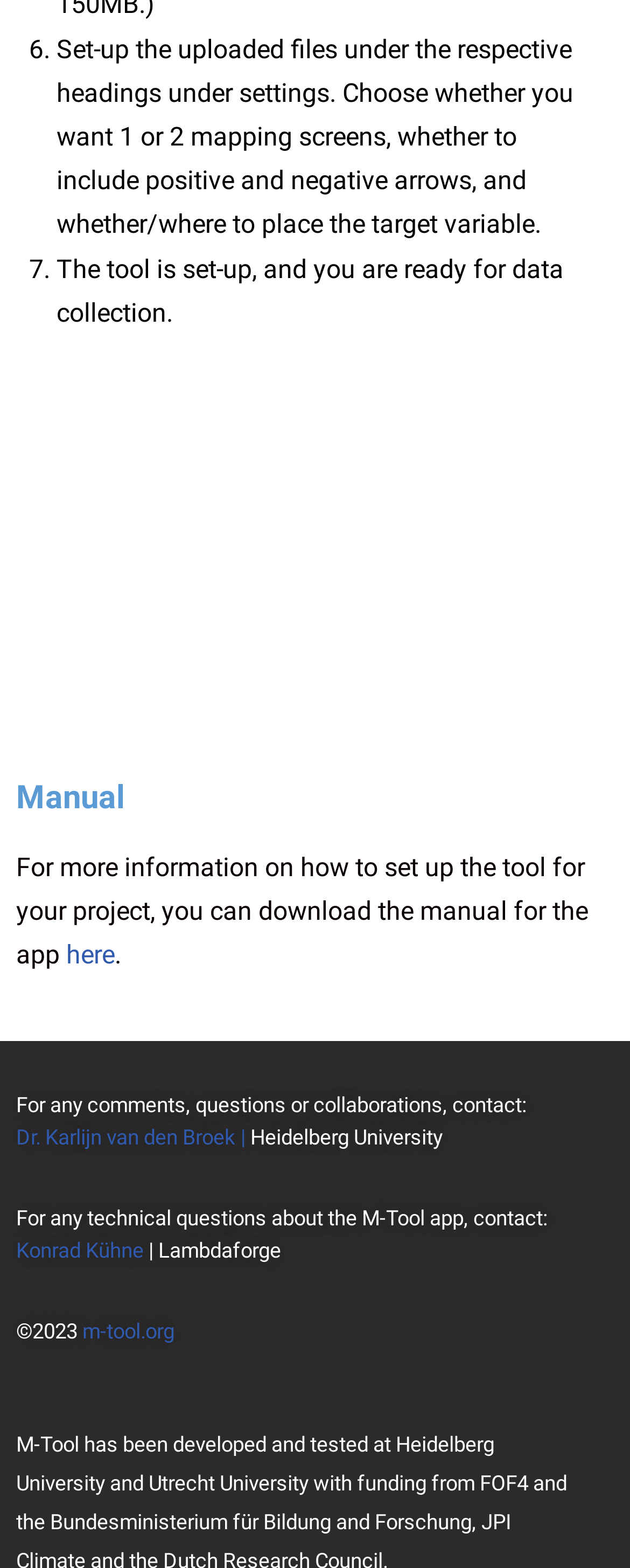Using the description: "Konrad Kühne", determine the UI element's bounding box coordinates. Ensure the coordinates are in the format of four float numbers between 0 and 1, i.e., [left, top, right, bottom].

[0.026, 0.769, 0.869, 0.805]